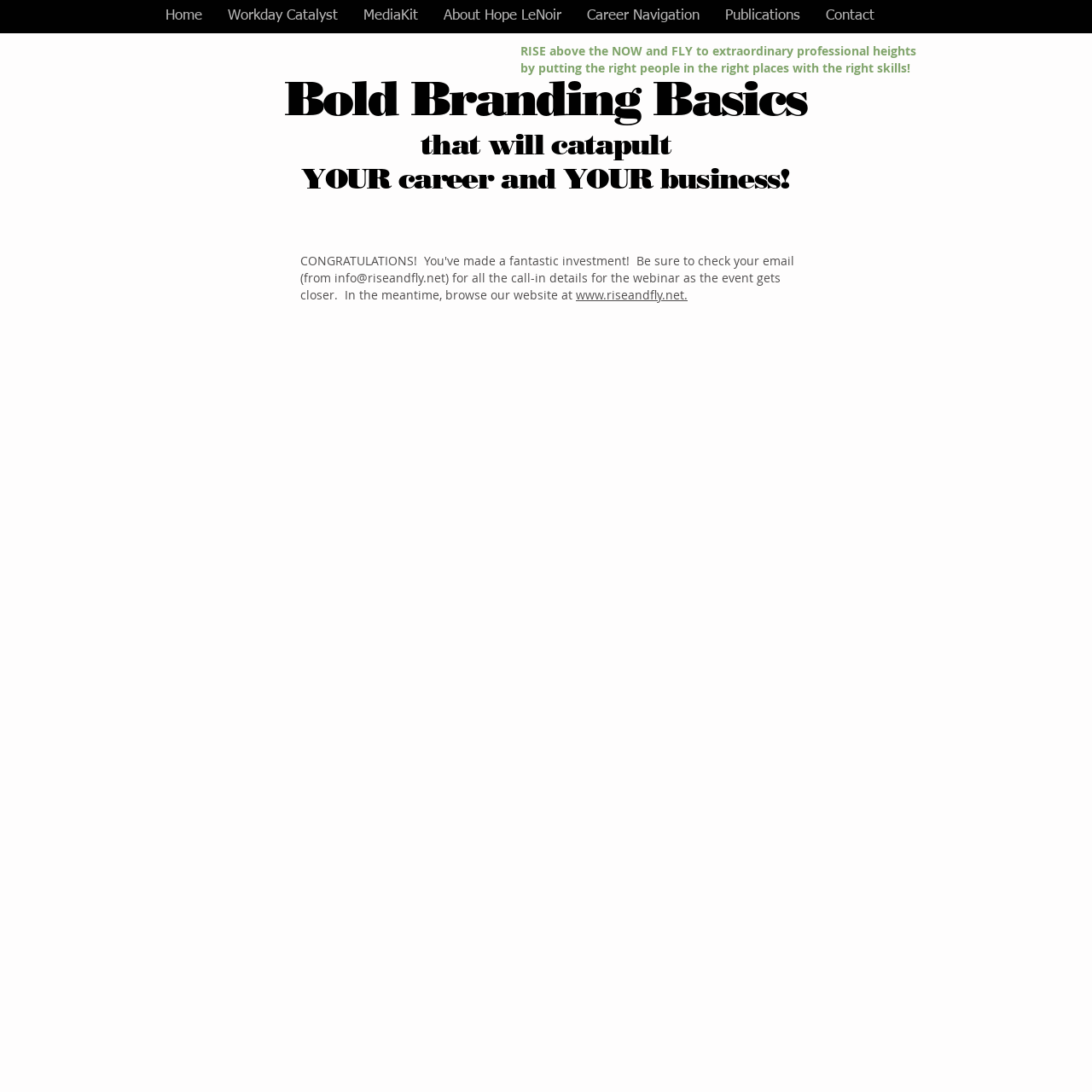Determine the bounding box coordinates for the area that needs to be clicked to fulfill this task: "Visit the website". The coordinates must be given as four float numbers between 0 and 1, i.e., [left, top, right, bottom].

[0.527, 0.262, 0.627, 0.277]